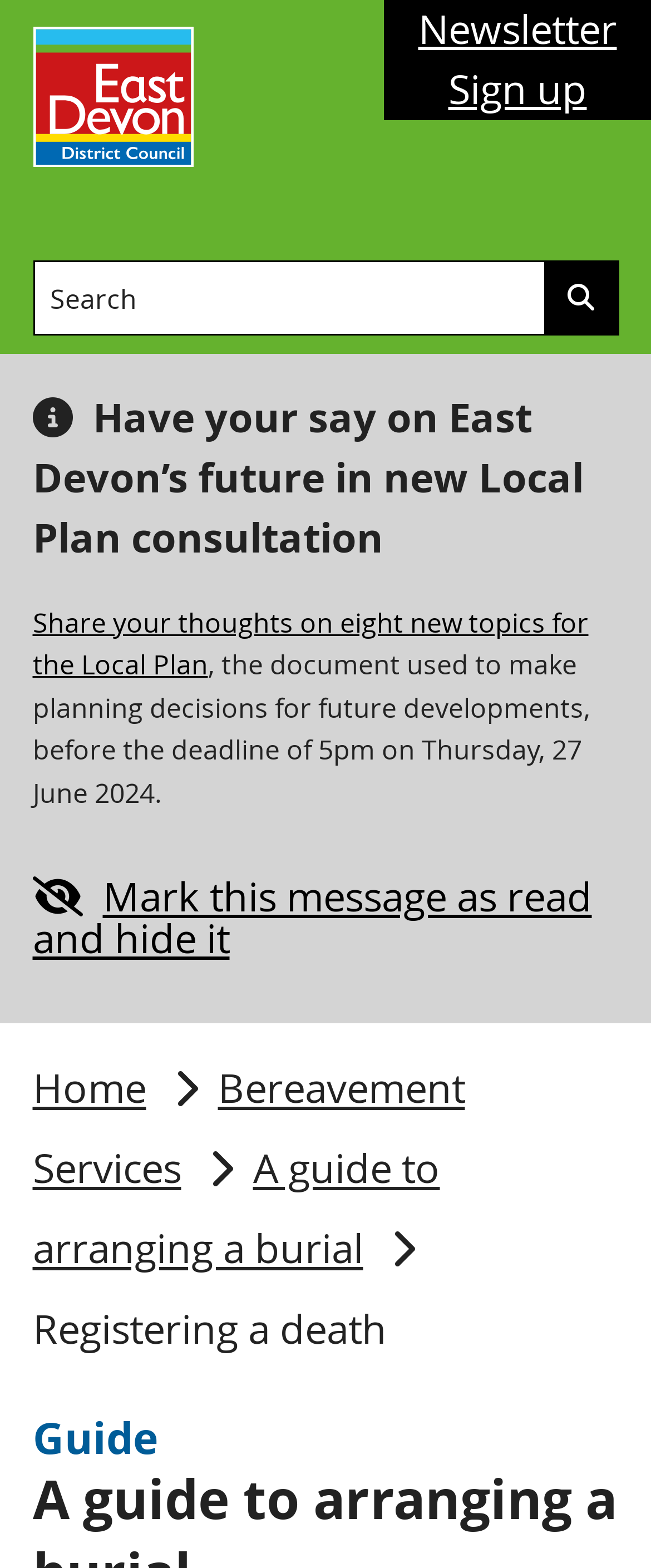Determine the bounding box coordinates for the area you should click to complete the following instruction: "Mark this message as read".

[0.05, 0.546, 0.95, 0.627]